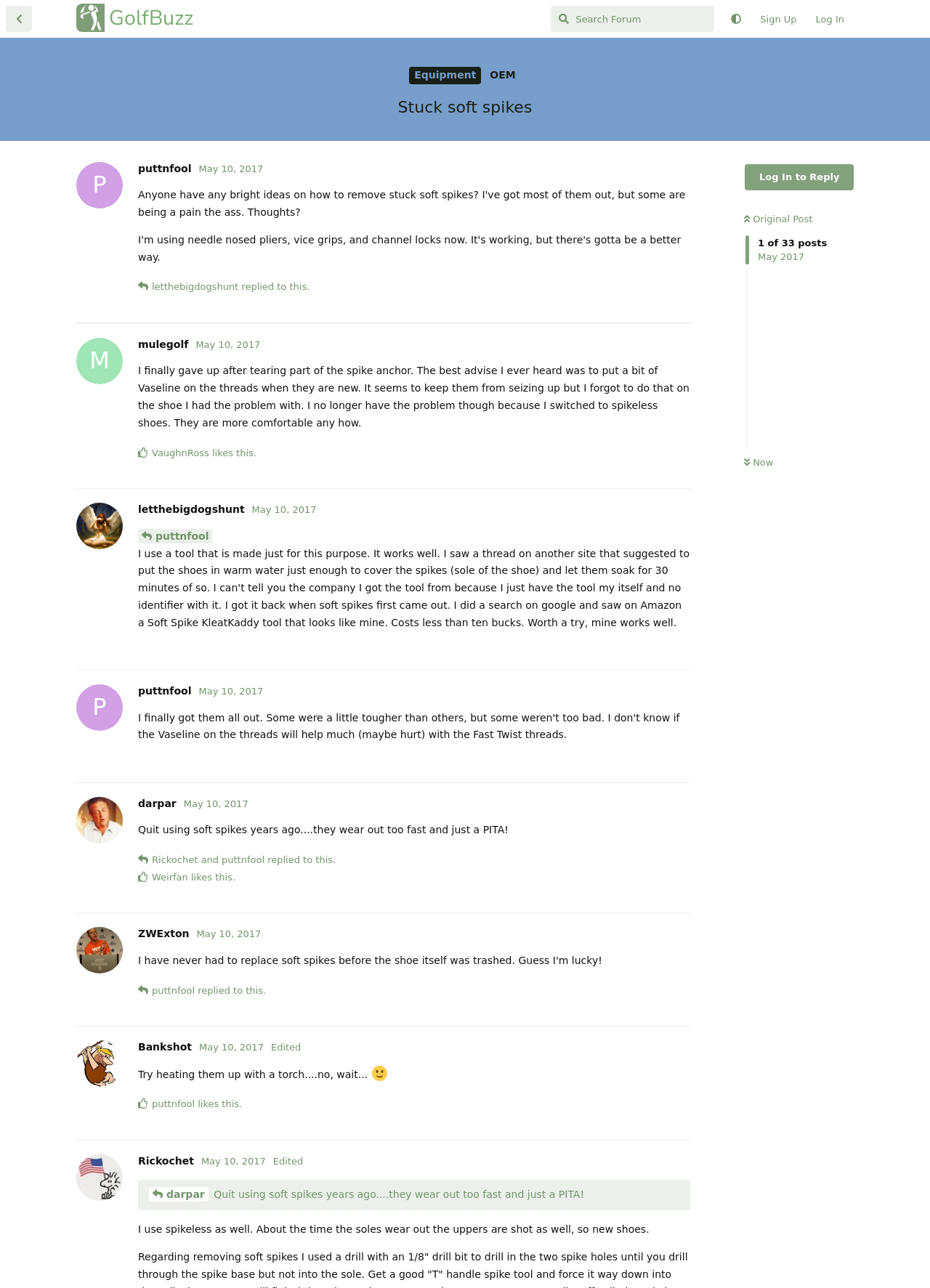Identify the bounding box coordinates of the clickable section necessary to follow the following instruction: "Search the forum". The coordinates should be presented as four float numbers from 0 to 1, i.e., [left, top, right, bottom].

[0.592, 0.005, 0.768, 0.025]